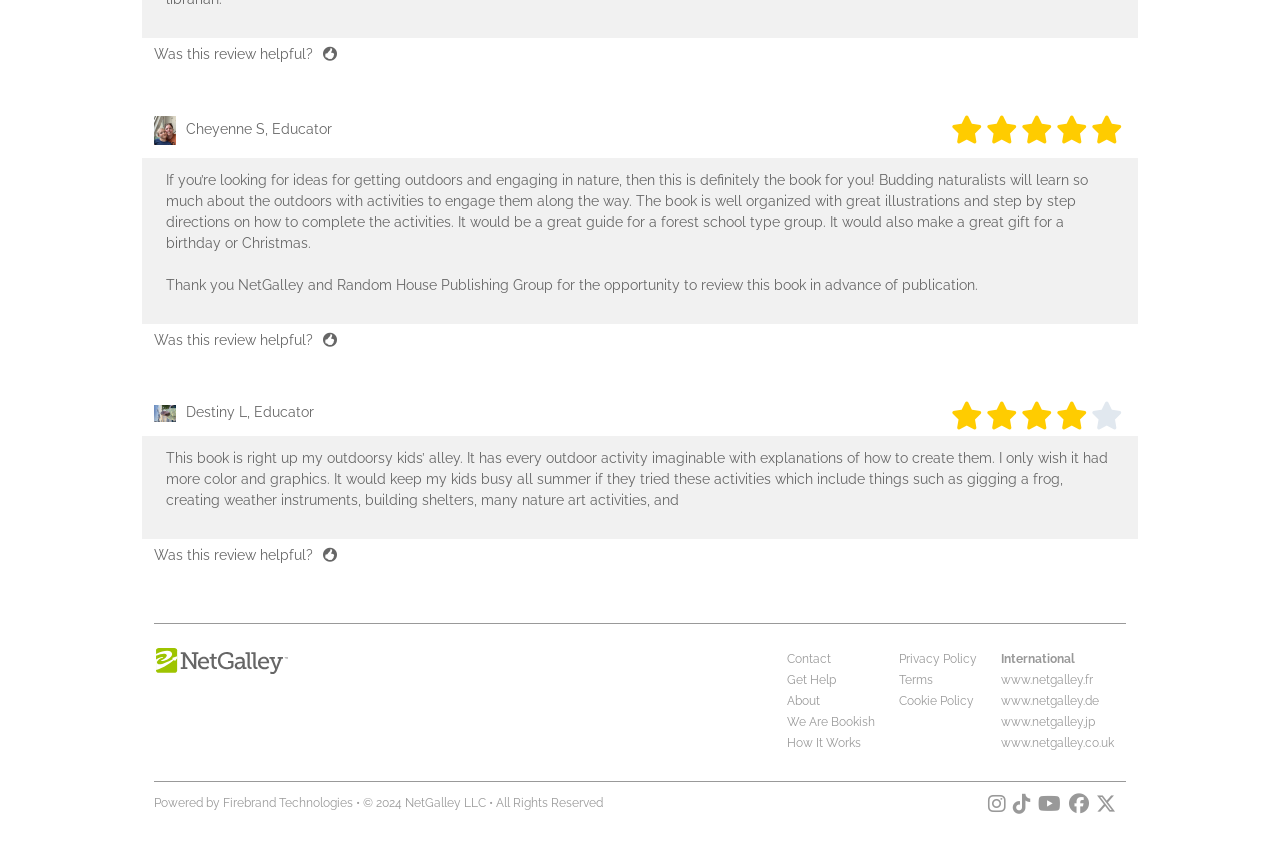Provide the bounding box coordinates for the UI element described in this sentence: "How It Works". The coordinates should be four float values between 0 and 1, i.e., [left, top, right, bottom].

[0.615, 0.865, 0.673, 0.881]